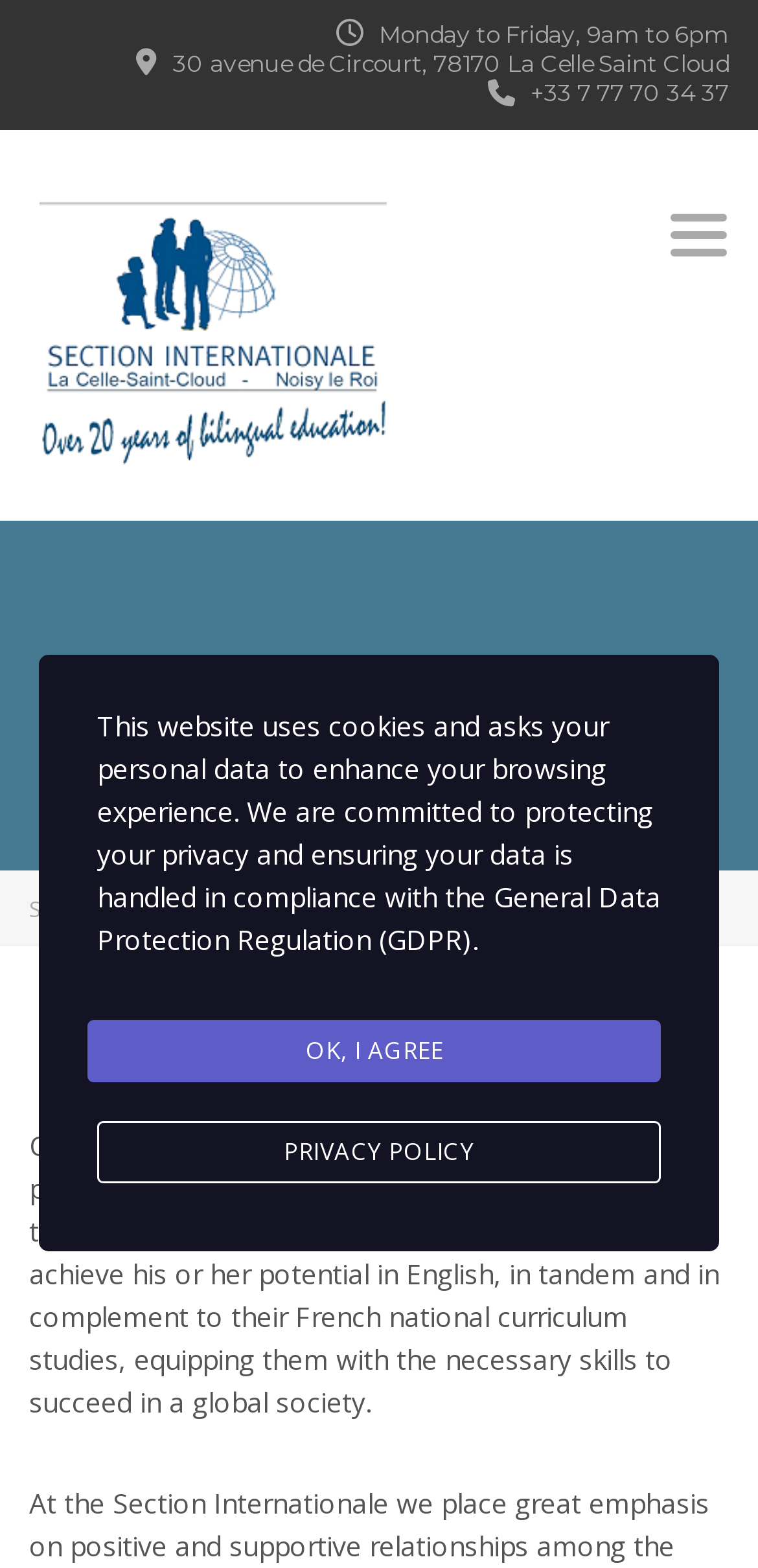Find the bounding box of the UI element described as follows: "alt="Section Internationale"".

[0.038, 0.118, 0.526, 0.3]